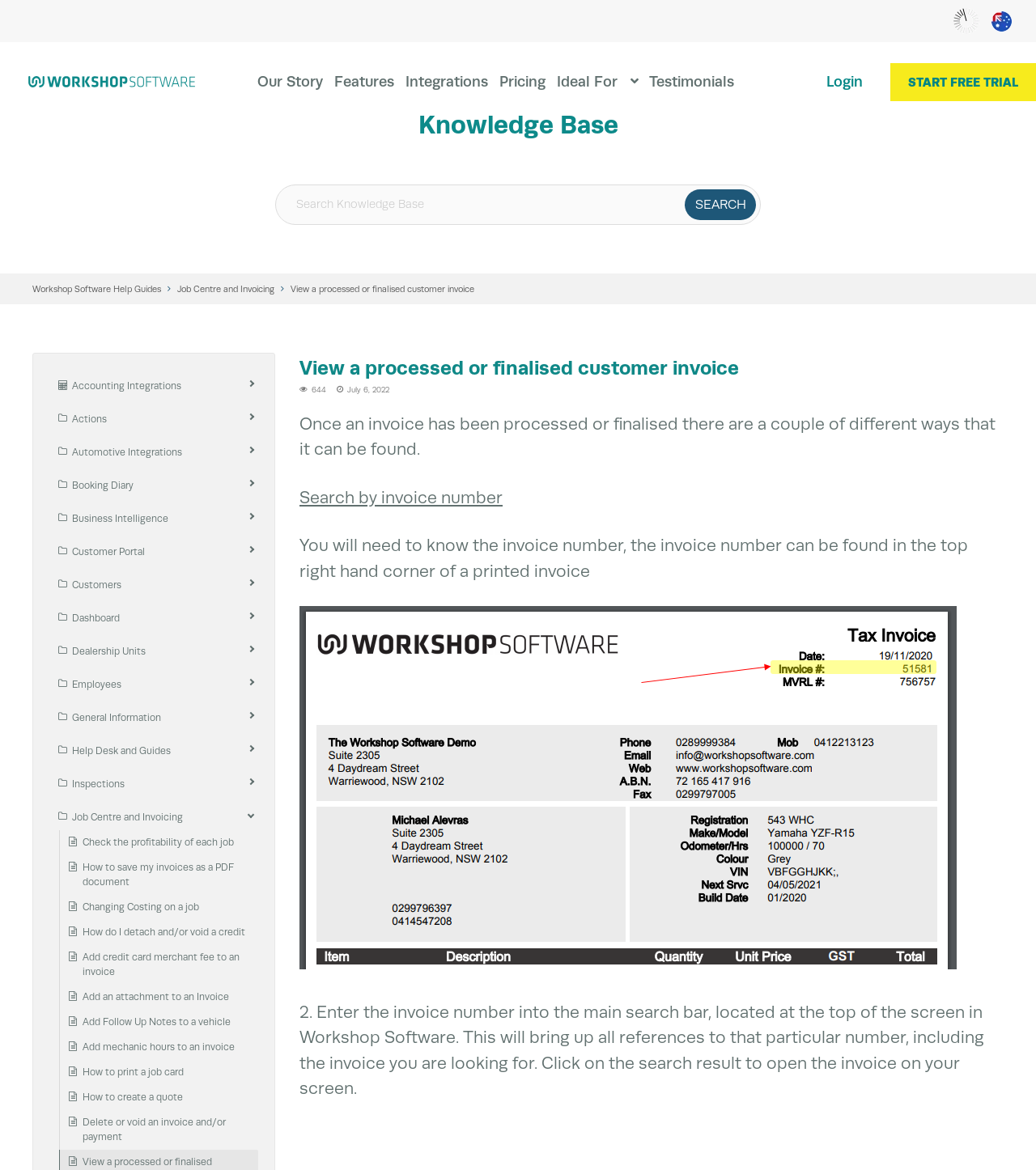What is the link 'Job Centre and Invoicing' for?
Refer to the image and provide a thorough answer to the question.

The link 'Job Centre and Invoicing' is located in the main content area of the webpage, and it is likely that it leads to a page where users can access features related to job centre and invoicing. This is inferred from the text 'Job Centre and Invoicing' which suggests that it is a category or section of the software.